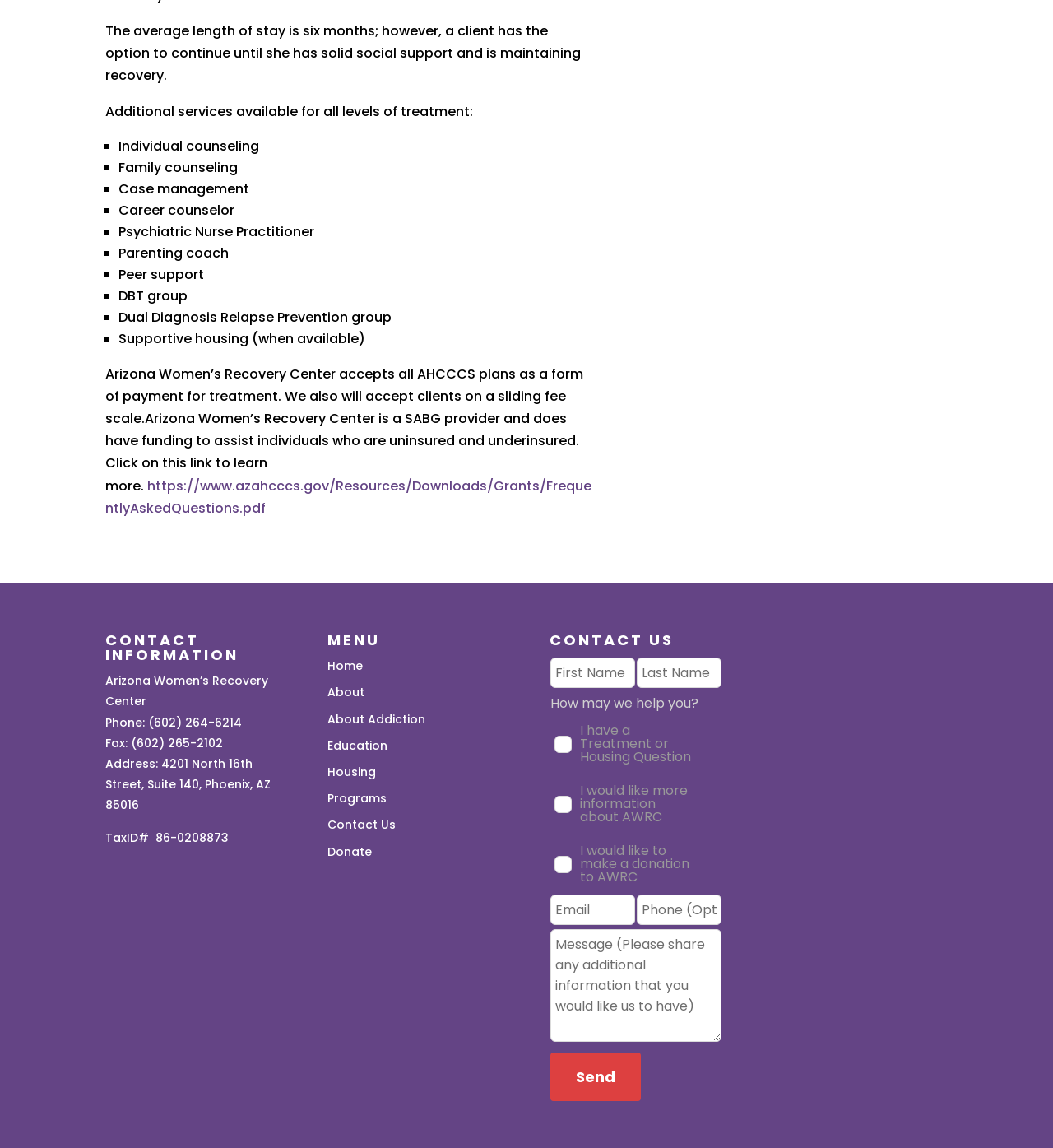What types of payment are accepted for treatment?
Please use the image to provide an in-depth answer to the question.

The answer can be found in the paragraph that states 'Arizona Women’s Recovery Center accepts all AHCCCS plans as a form of payment for treatment. We also will accept clients on a sliding fee scale.'